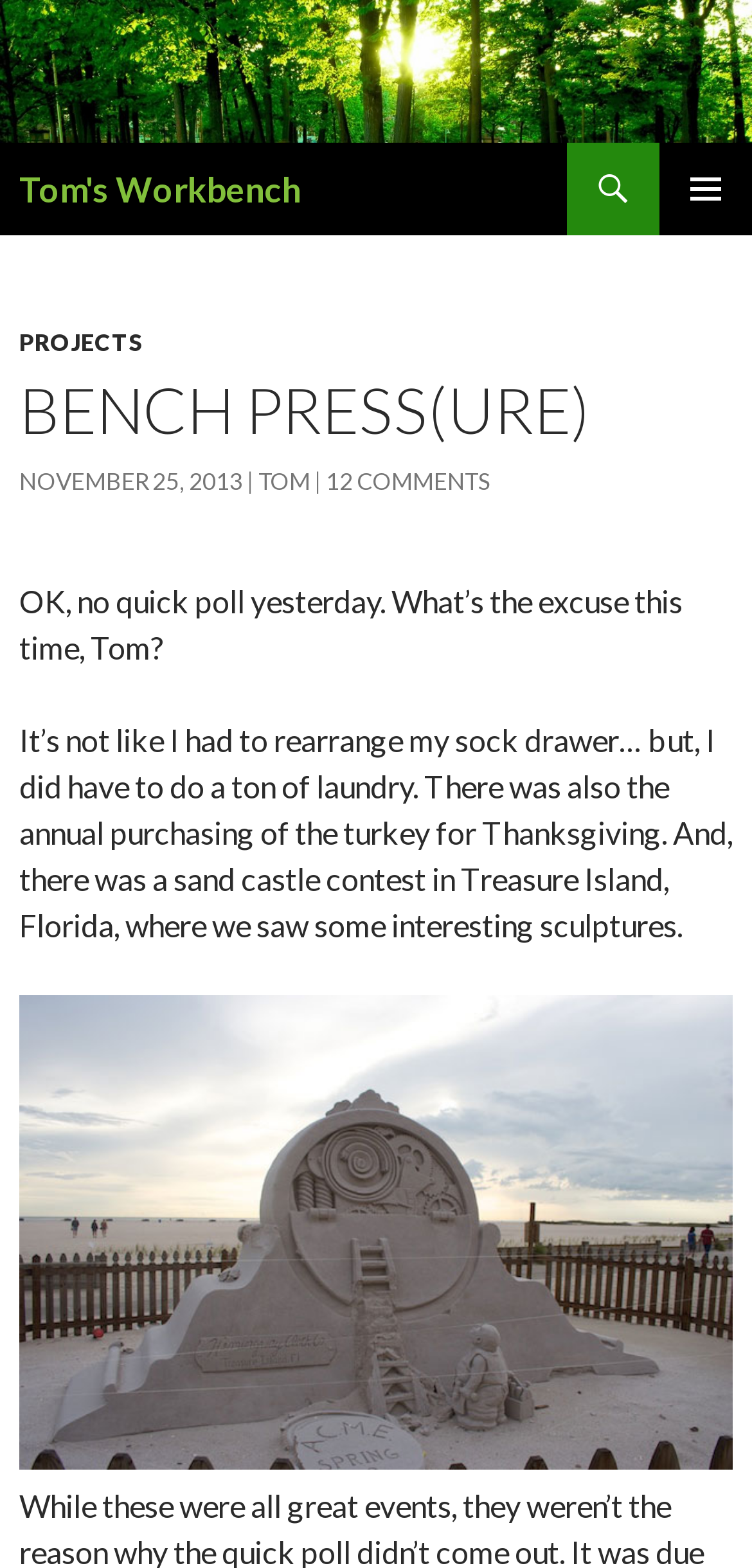Pinpoint the bounding box coordinates of the element to be clicked to execute the instruction: "open primary menu".

[0.877, 0.091, 1.0, 0.15]